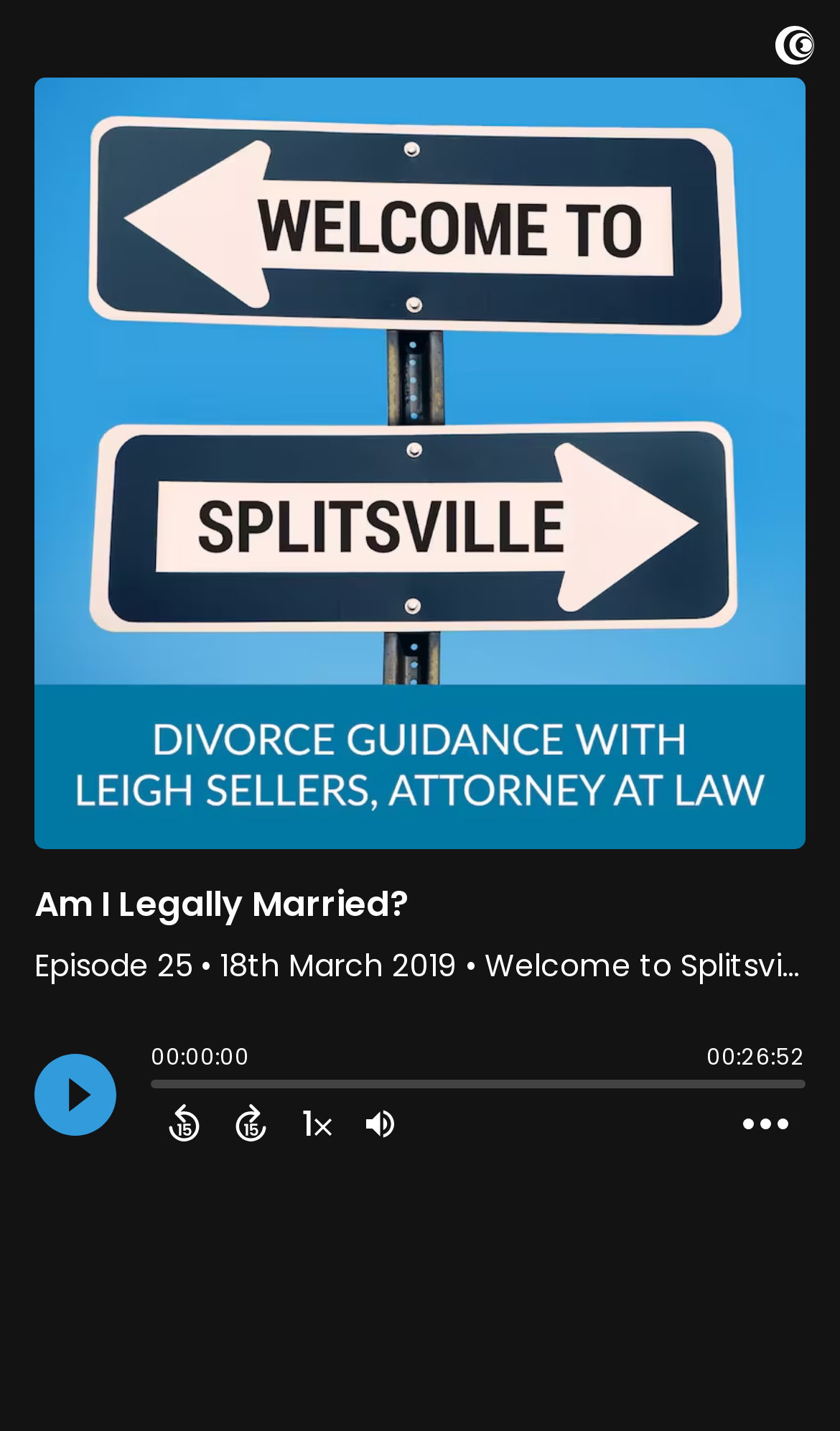With reference to the screenshot, provide a detailed response to the question below:
What is the duration of the podcast episode?

The duration of the podcast episode can be found in the StaticText element with the text '00:26:52' which is located at the bottom of the webpage, next to the 'Episode length' label.